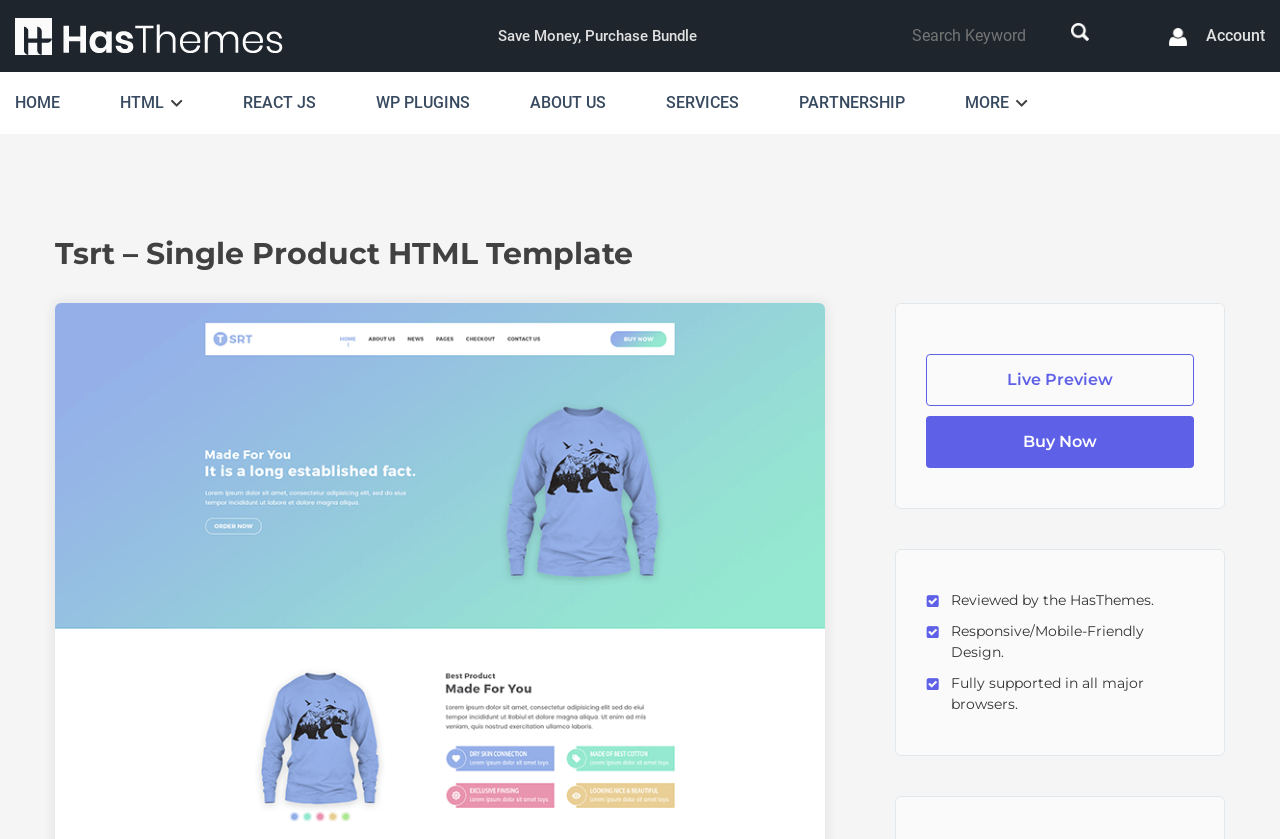What is the name of the reviewer of this template?
From the image, provide a succinct answer in one word or a short phrase.

HasThemes